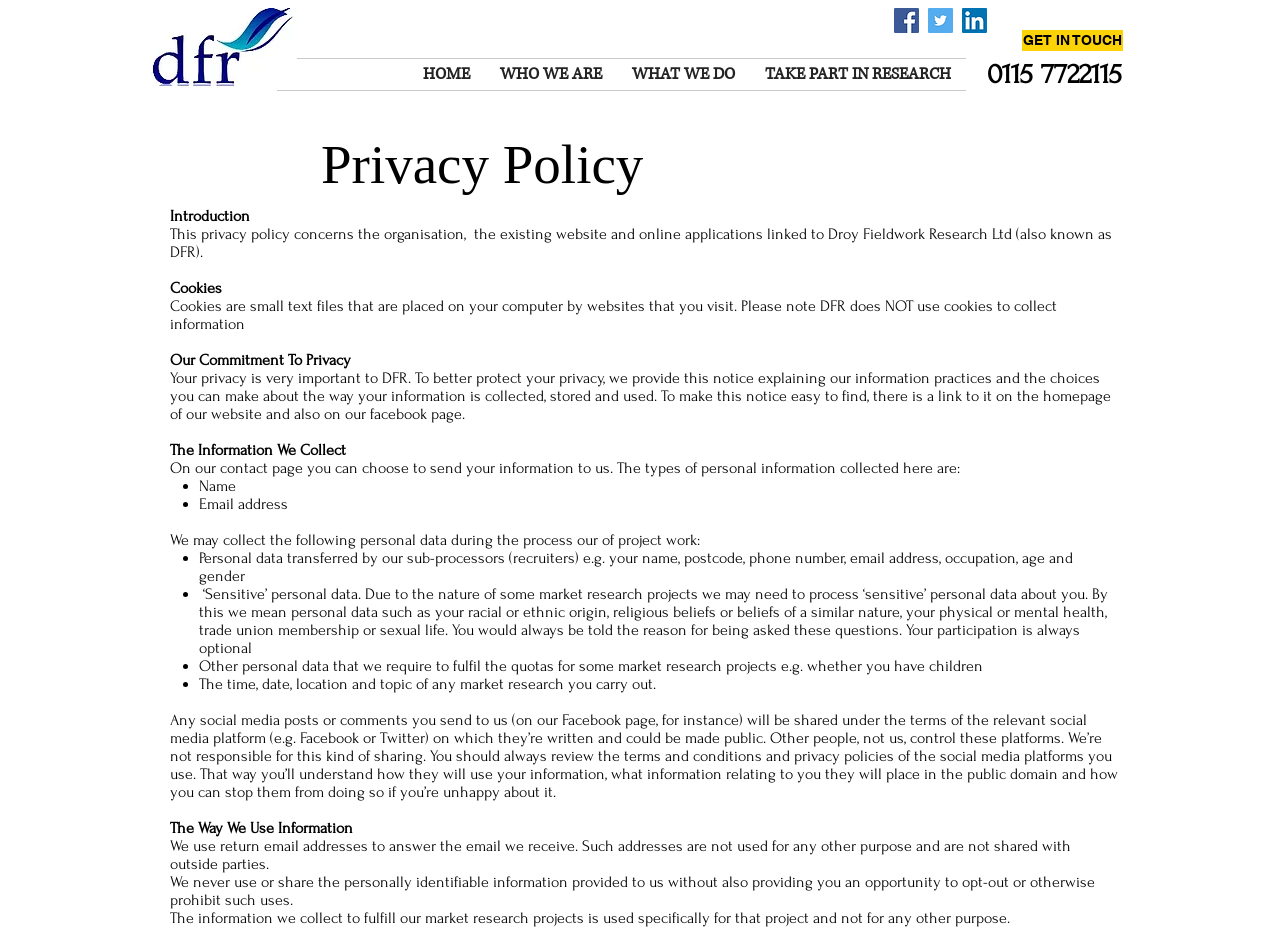Offer a meticulous caption that includes all visible features of the webpage.

This webpage is about the privacy policy of DFR Market Research. At the top, there is a navigation bar with links to "HOME", "WHO WE ARE", "WHAT WE DO", and "TAKE PART IN RESEARCH". On the top right, there are social media icons for Facebook, Twitter, and LinkedIn. Below the navigation bar, there is a large image with a link to it.

The main content of the webpage is divided into sections, each with a heading. The first section is "Privacy Policy", followed by "Introduction", which explains that the privacy policy concerns the organization, its website, and online applications linked to DFR. The next section is "Cookies", which states that DFR does not use cookies to collect information.

The following sections are "Our Commitment To Privacy", "The Information We Collect", and "We may collect the following personal data during the process of our project work". These sections explain DFR's commitment to protecting privacy, the types of personal information collected, and how it is used. The information collected includes name, email address, occupation, age, and gender, as well as sensitive personal data such as racial or ethnic origin, religious beliefs, and physical or mental health.

The webpage also explains how DFR uses the collected information, stating that it is used specifically for market research projects and not shared with outside parties. Additionally, it mentions that any social media posts or comments sent to DFR will be shared under the terms of the relevant social media platform.

Throughout the webpage, there are several headings and subheadings that organize the content and make it easy to read. The text is written in a clear and concise manner, making it easy to understand DFR's privacy policy and practices.